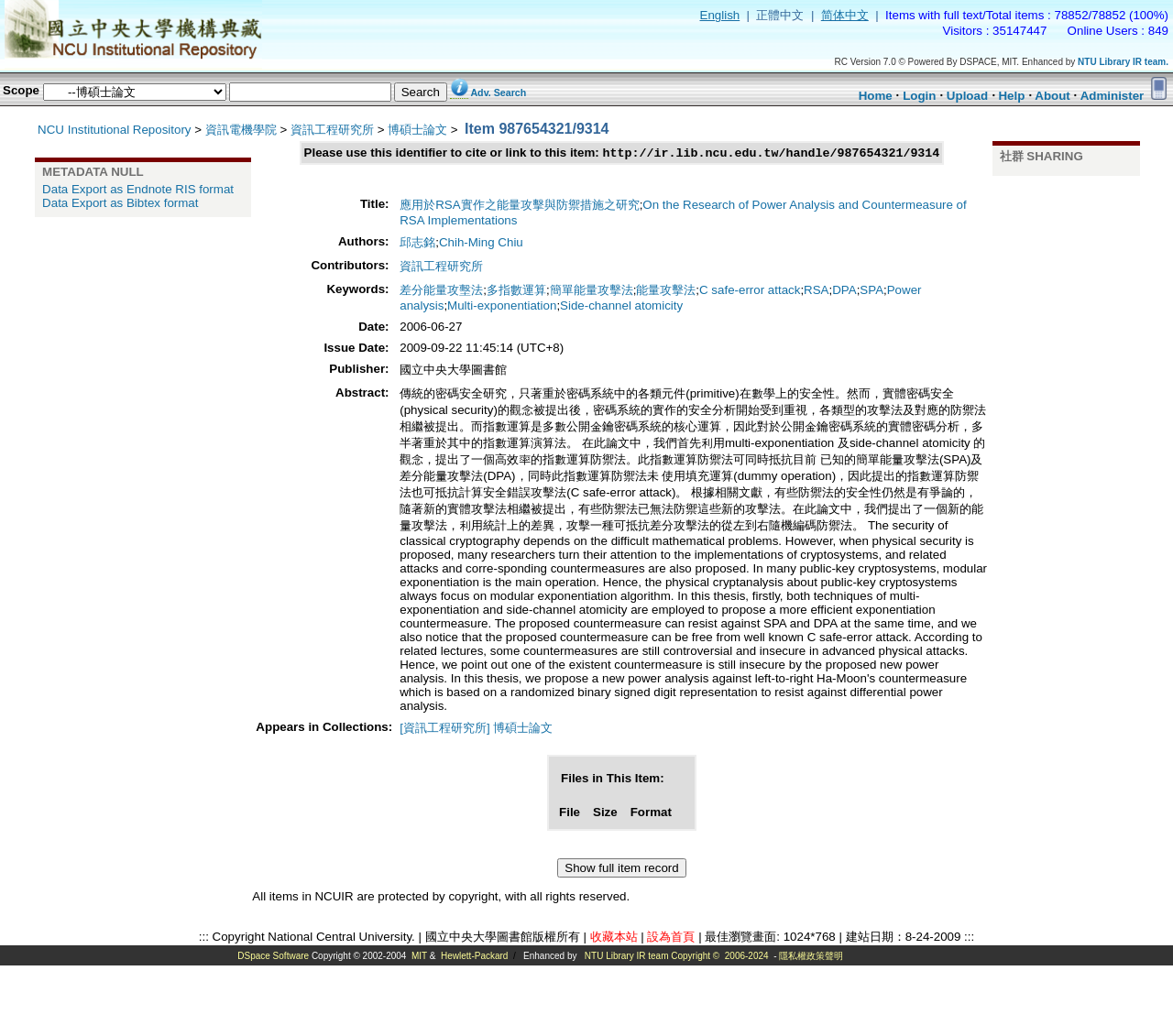What is the purpose of this repository?
Refer to the image and provide a concise answer in one word or phrase.

National Central University Institutional Repository